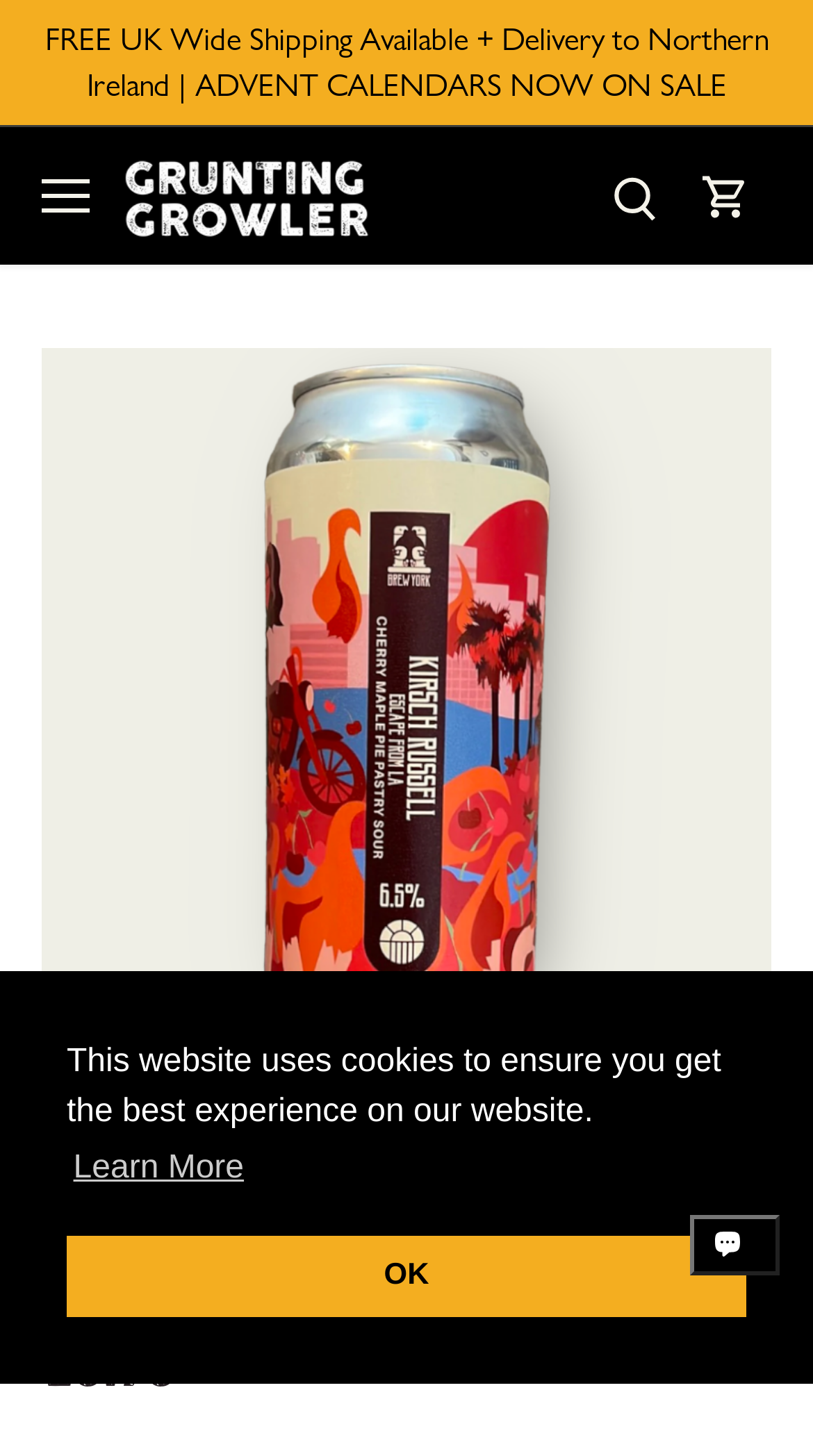Pinpoint the bounding box coordinates of the element that must be clicked to accomplish the following instruction: "Buy Brew York - Kirsch Russel // Escape From LA". The coordinates should be in the format of four float numbers between 0 and 1, i.e., [left, top, right, bottom].

[0.051, 0.239, 0.949, 0.74]